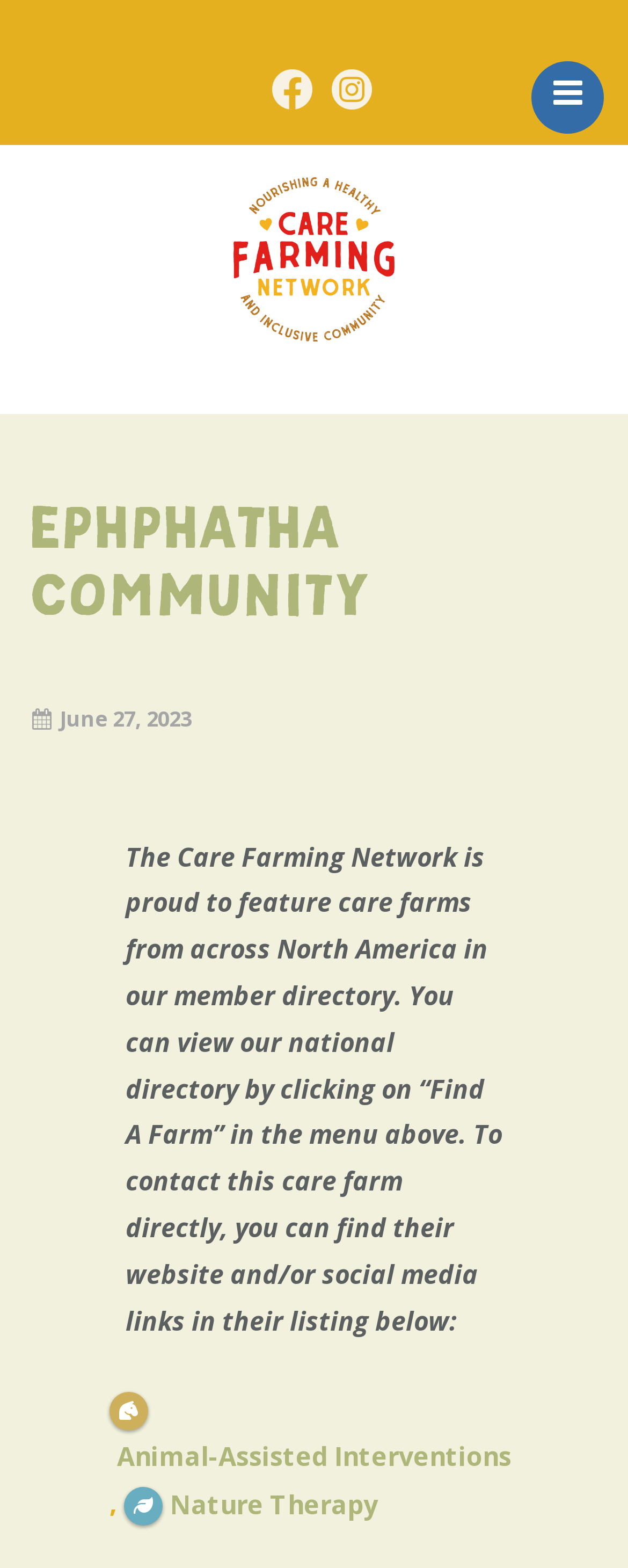Determine the bounding box coordinates of the clickable area required to perform the following instruction: "Click the Facebook icon". The coordinates should be represented as four float numbers between 0 and 1: [left, top, right, bottom].

[0.433, 0.044, 0.497, 0.069]